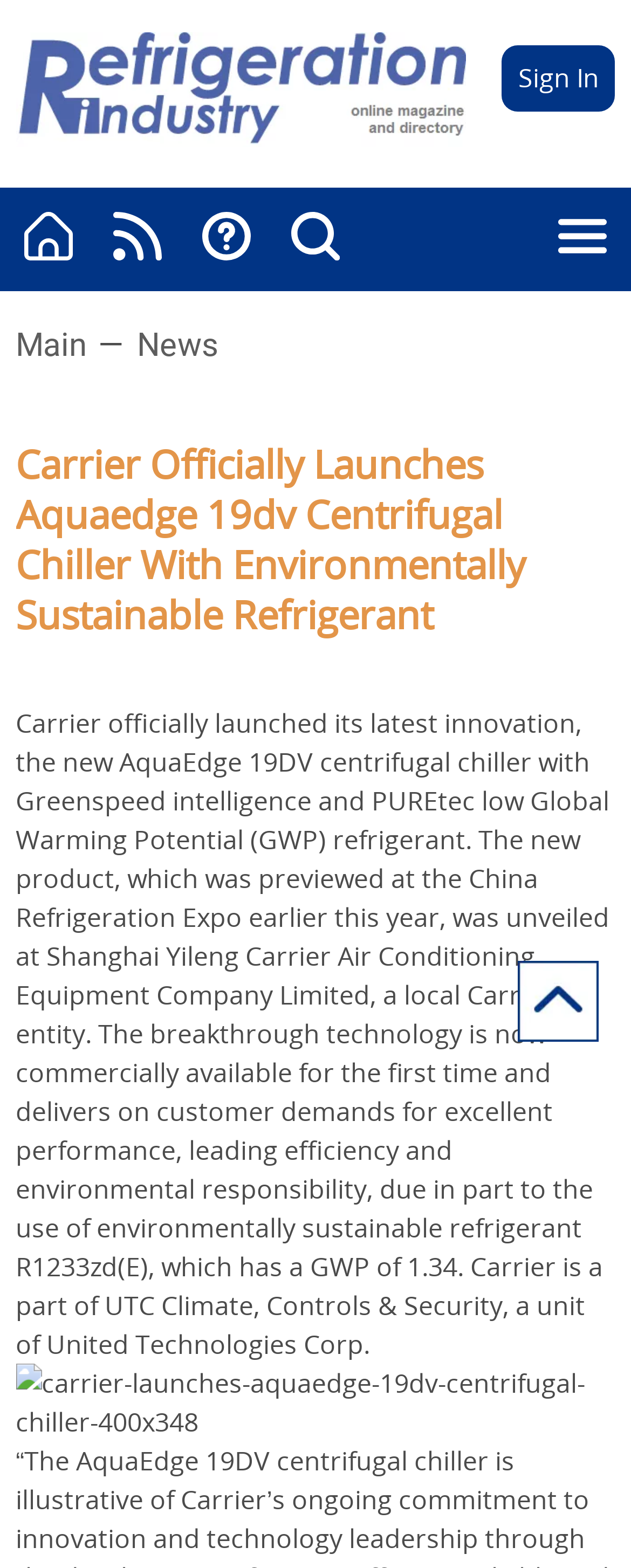Provide a one-word or short-phrase answer to the question:
What is the name of the new product launched by Carrier?

AquaEdge 19DV